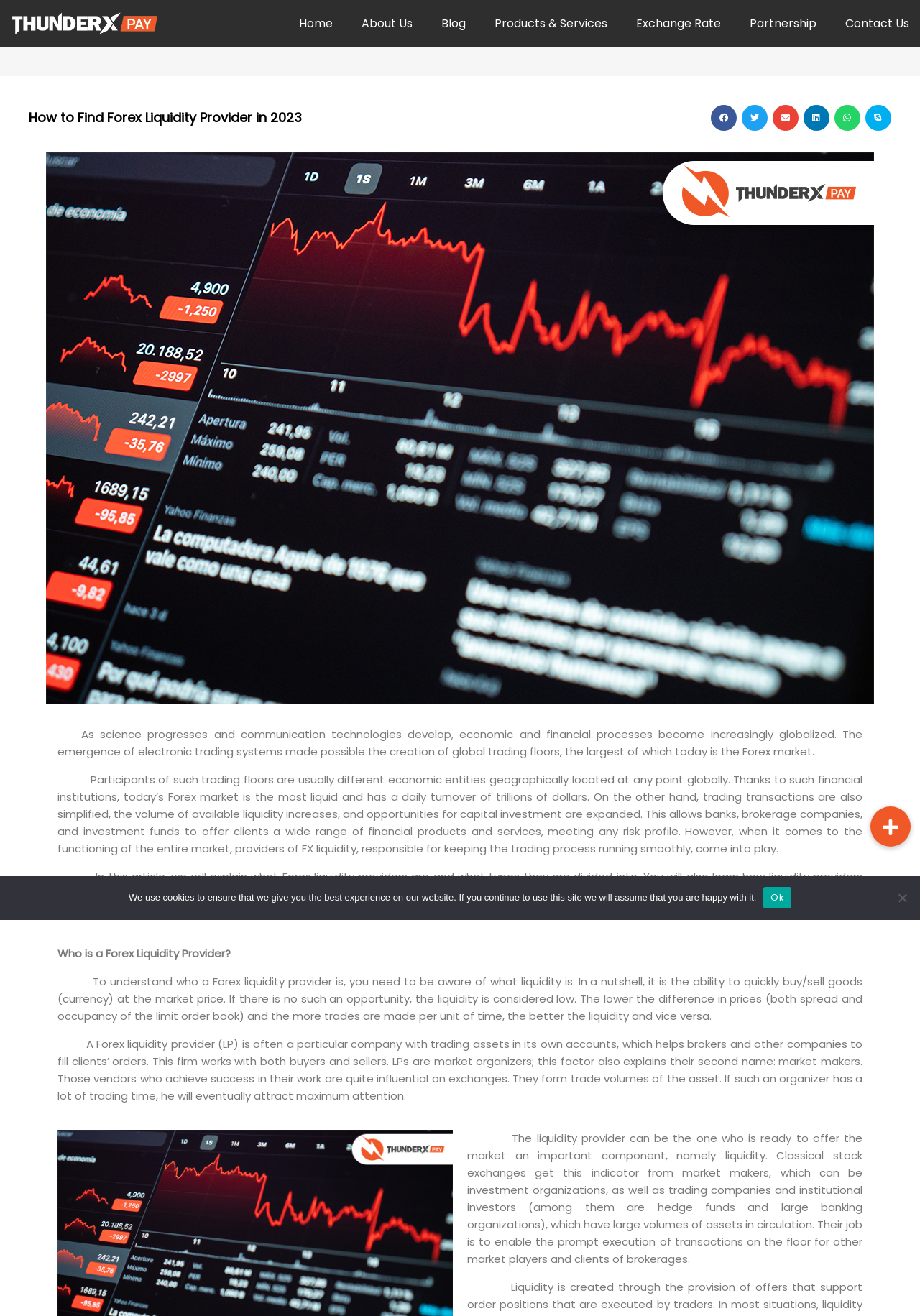Please specify the bounding box coordinates of the element that should be clicked to execute the given instruction: 'Click the About Us link'. Ensure the coordinates are four float numbers between 0 and 1, expressed as [left, top, right, bottom].

[0.377, 0.005, 0.464, 0.031]